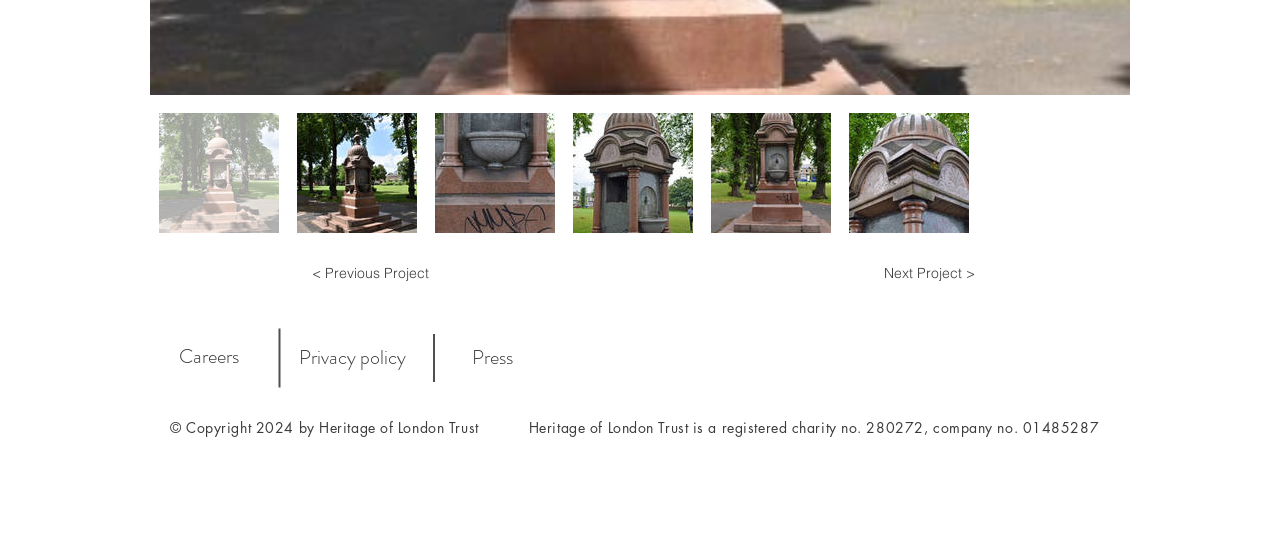Based on the image, please respond to the question with as much detail as possible:
What is the purpose of the two buttons at the top?

The two buttons at the top, '< Previous Project' and 'Next Project >', are likely used for navigating through a list of projects or pages, allowing users to move back and forth between them.